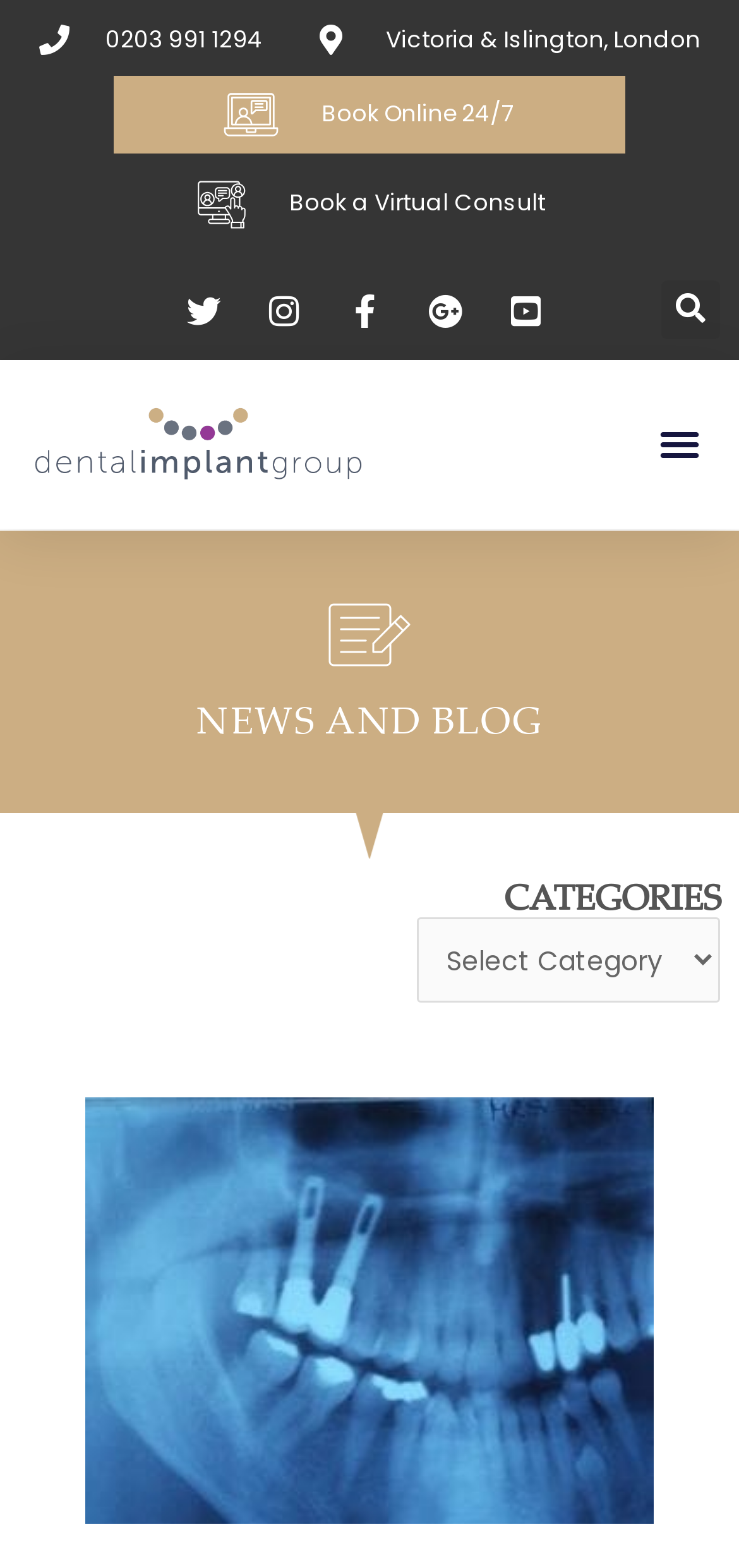Construct a comprehensive description capturing every detail on the webpage.

The webpage appears to be a dental clinic's website, specifically focused on dental implants. At the top left, there is a phone number "0203 991 1294" and a link to book online 24/7, accompanied by a small image. To the right of these elements, there is a link to book a virtual consultation, also accompanied by a small image. Below these links, there is a search bar with a "Search" button.

On the top right, there is a link to Victoria & Islington, London, indicating the clinic's location. Below this, there are five horizontal links, likely representing different pages or sections of the website.

On the top left, there is a logo of the Dental Implant Group, which is also a link. Below the logo, there is a menu toggle button that, when expanded, reveals a menu with a "NEWS AND BLOG" heading, a "CATEGORIES" heading, and a combobox to select categories.

The webpage has a clean and organized layout, making it easy to navigate and find relevant information about dental implants and the clinic's services.